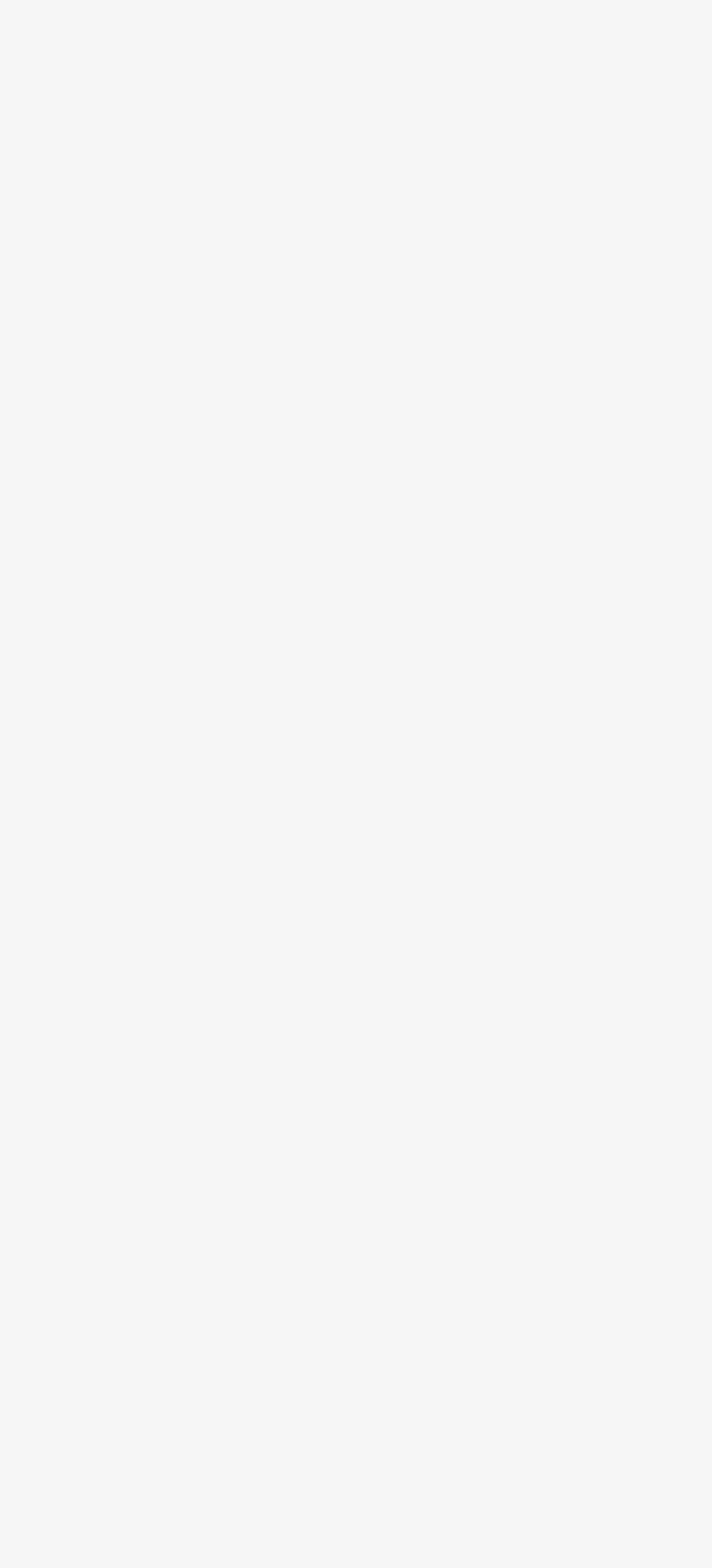What is the purpose of the company?
Using the visual information, answer the question in a single word or phrase.

Medical marijuana and exotics